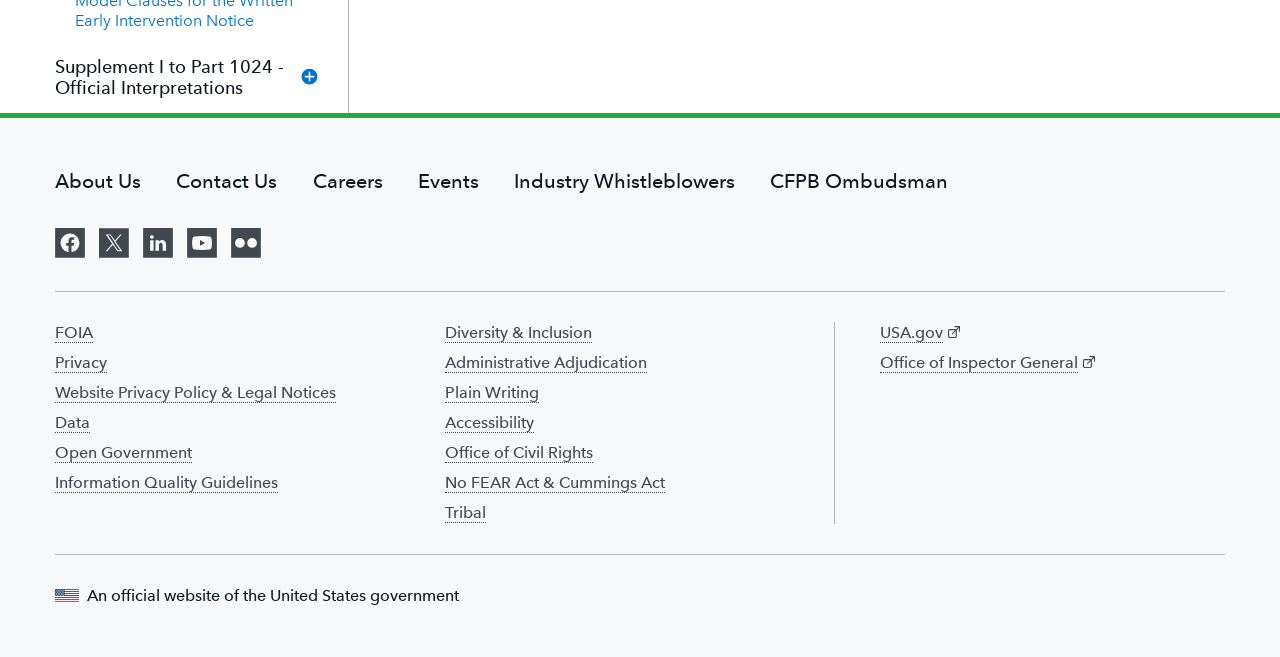Carefully examine the image and provide an in-depth answer to the question: How many social media links are available?

I counted the number of links with images that seem to be social media icons, and there are 5 links: 'Visit us on Facebook', 'Visit us on X', 'Visit us on LinkedIn', 'Visit us on YouTube', and 'Visit us on Flickr'.